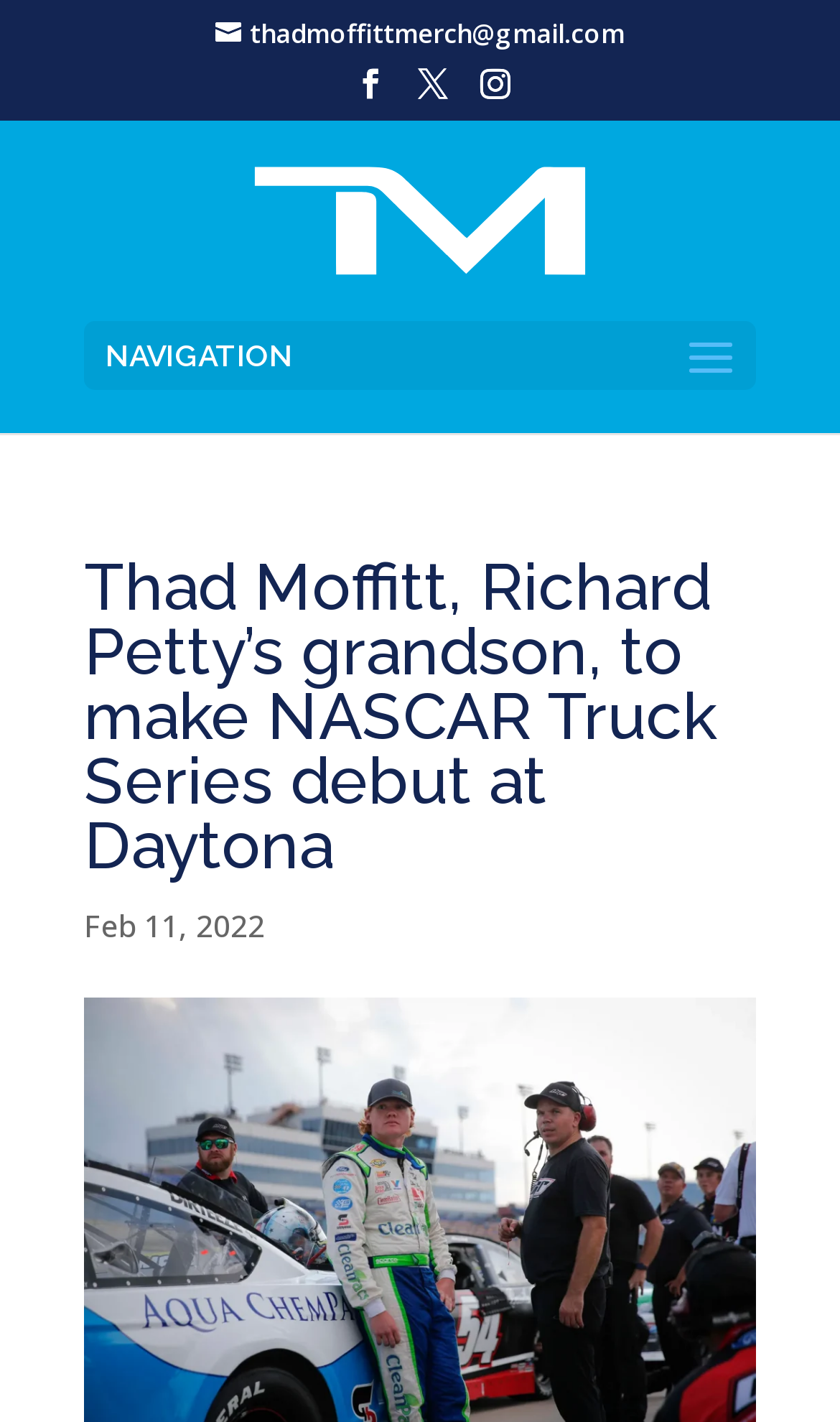What is the location of Thad Moffitt's debut? Examine the screenshot and reply using just one word or a brief phrase.

Daytona